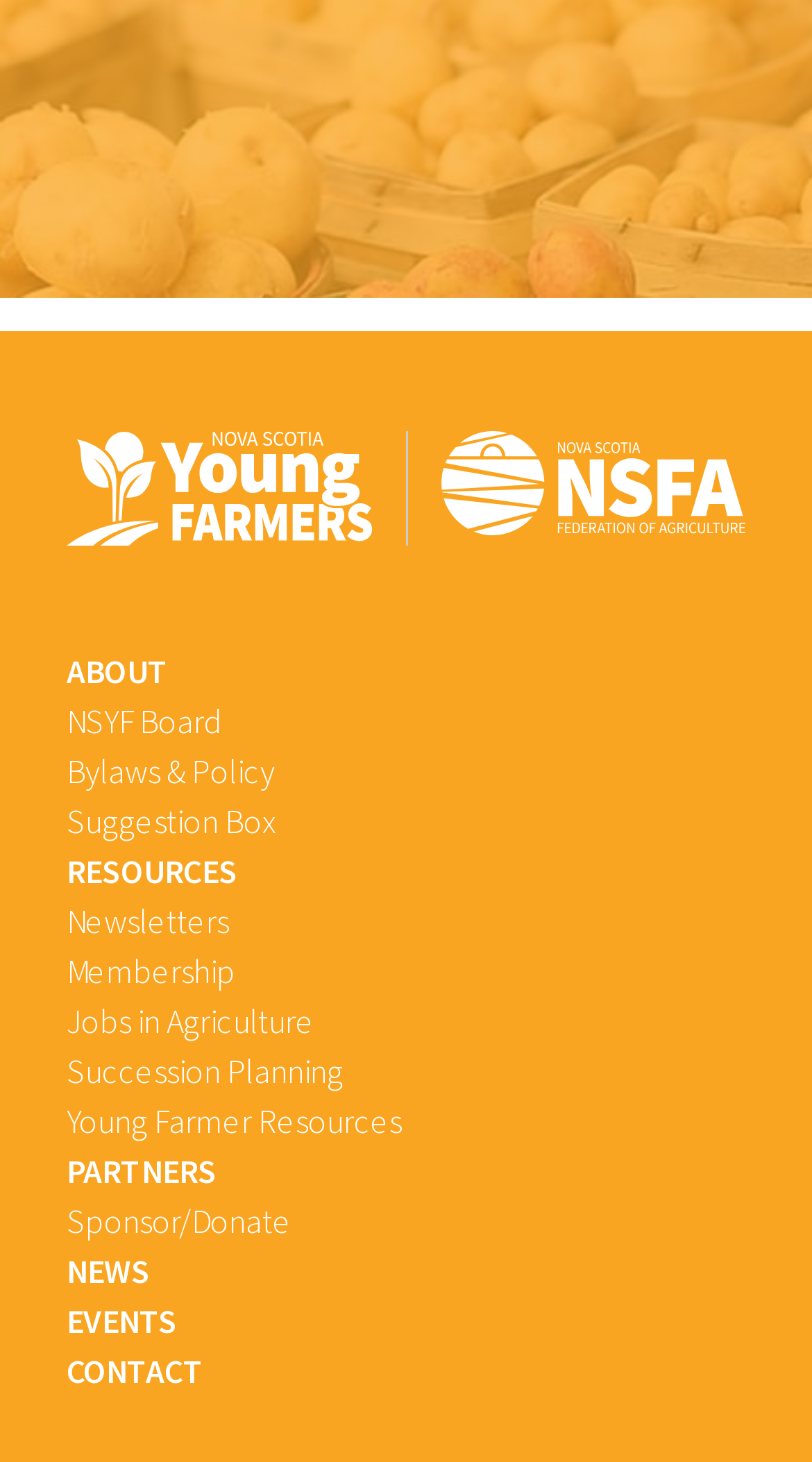How many main categories are there on the webpage?
Please provide a single word or phrase answer based on the image.

5